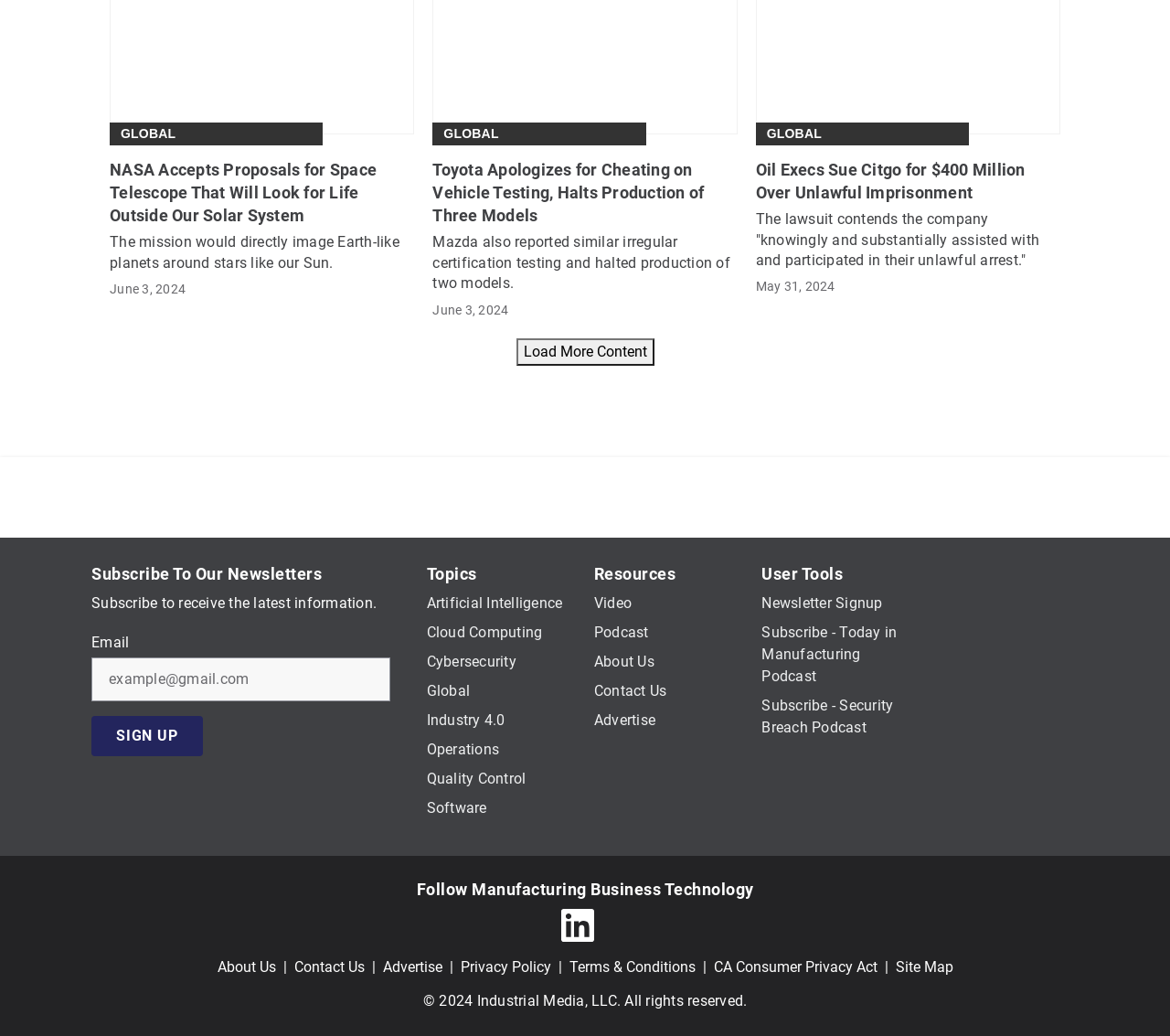Please find the bounding box coordinates for the clickable element needed to perform this instruction: "view the 'RESOURCES' page".

None